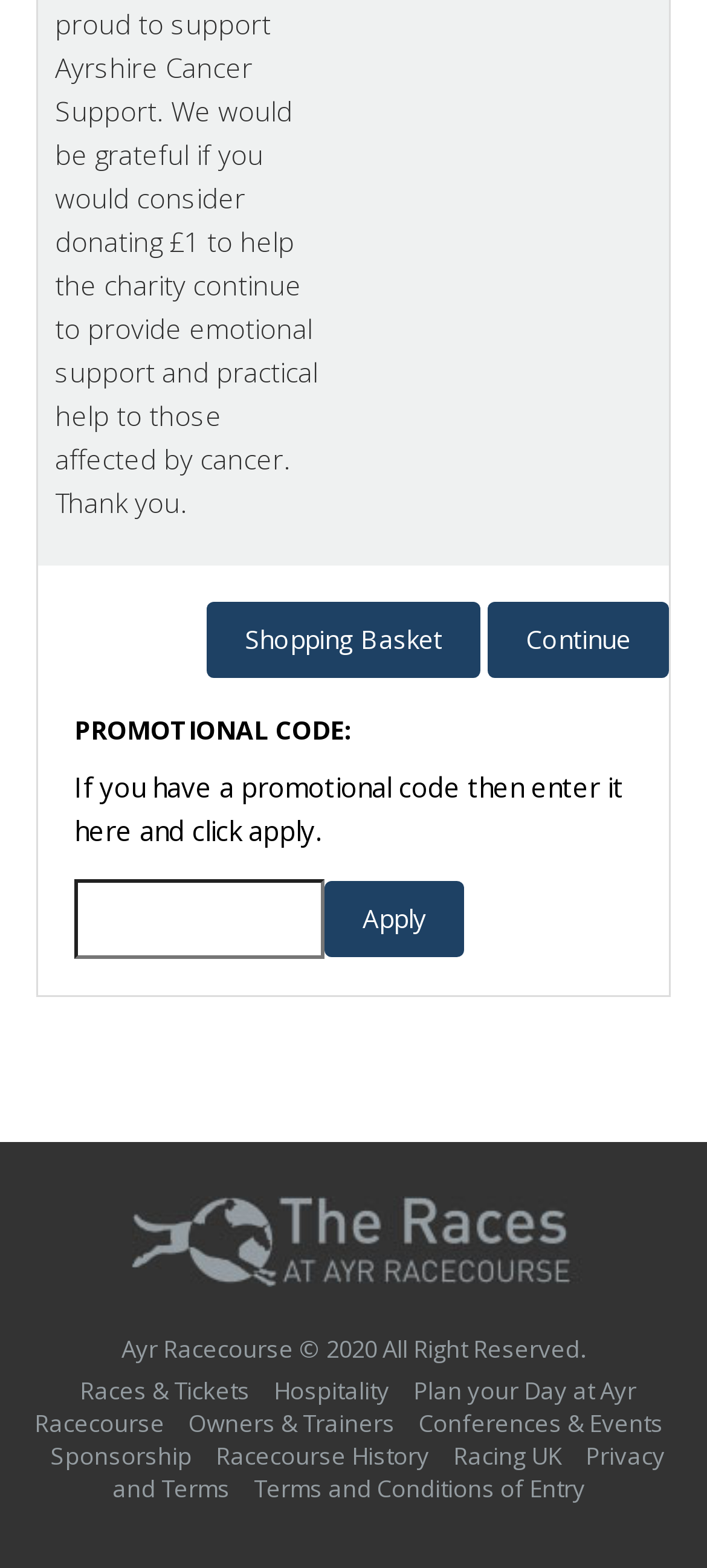Pinpoint the bounding box coordinates of the element to be clicked to execute the instruction: "Check shopping basket".

[0.292, 0.384, 0.679, 0.433]